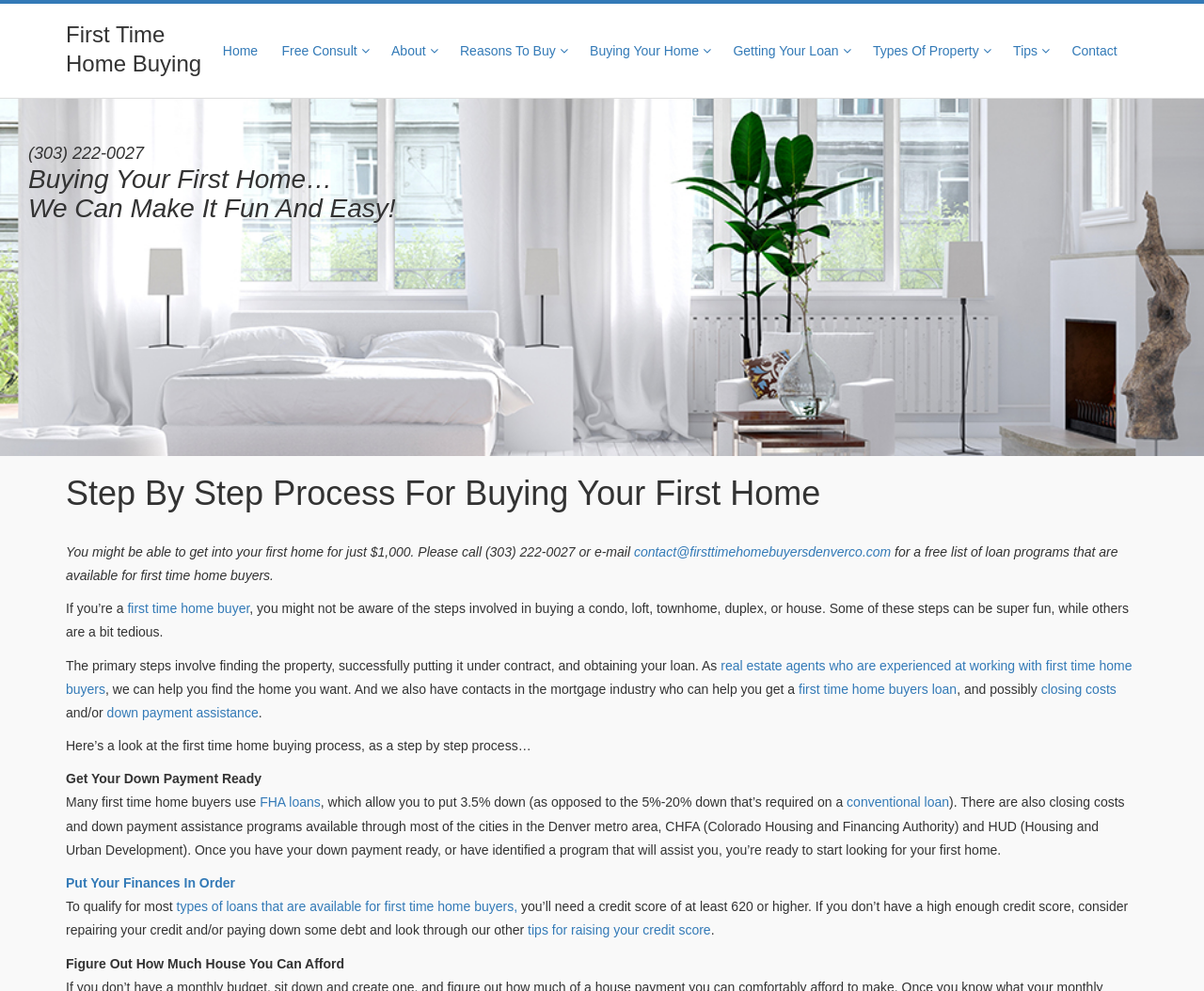What is the minimum credit score required for most loans?
Using the information from the image, provide a comprehensive answer to the question.

I found the answer by reading the static text that says 'To qualify for most types of loans that are available for first time home buyers, you’ll need a credit score of at least 620 or higher.' and extracting the credit score from it.